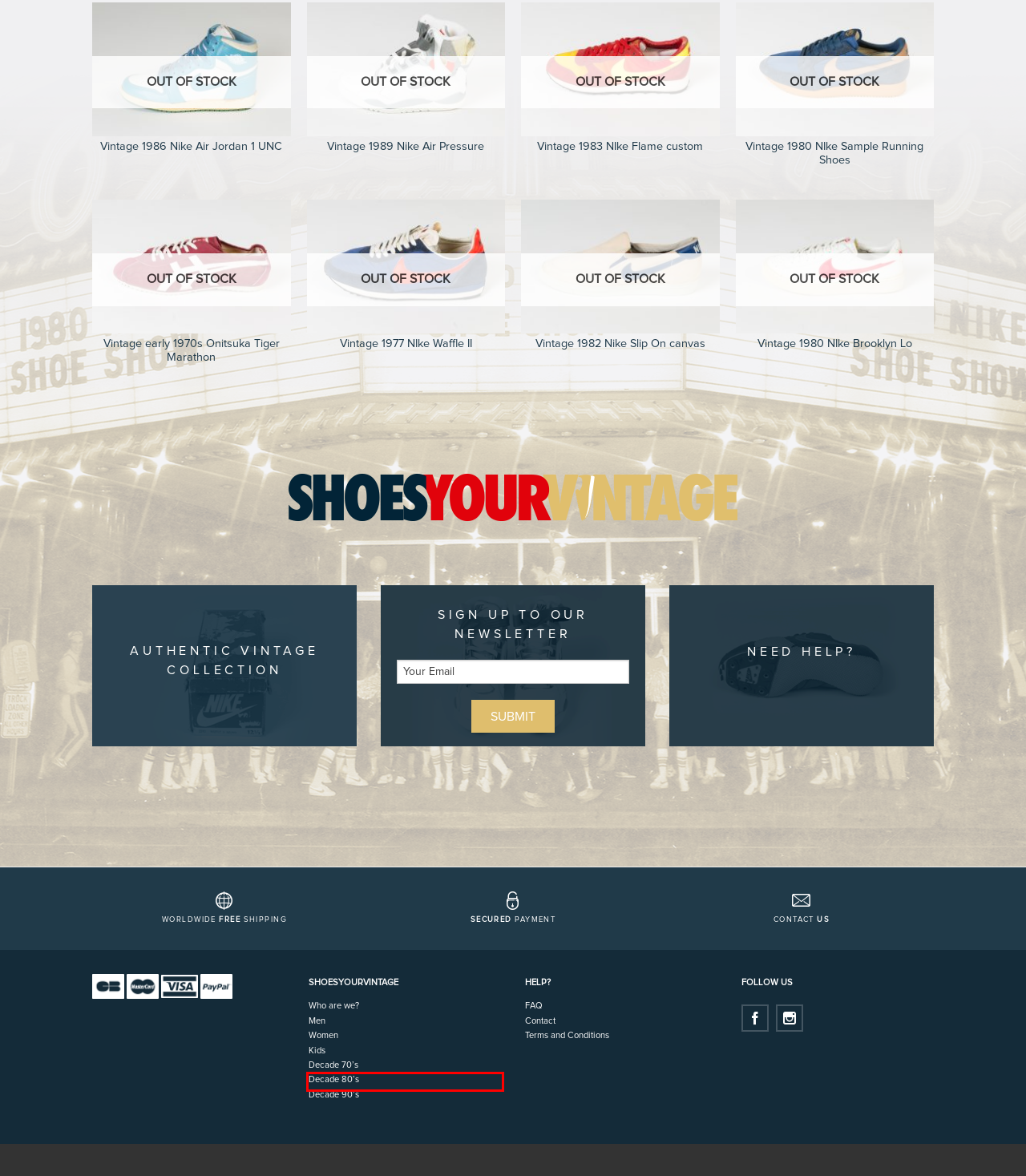Given a screenshot of a webpage with a red bounding box highlighting a UI element, determine which webpage description best matches the new webpage that appears after clicking the highlighted element. Here are the candidates:
A. Vintage 1983 NIke Flame custom - Shoes Your Vintage
B. Vintage 1980 NIke Sample Running Shoes - Shoes Your Vintage
C. Vintage 1986 Nike Air Jordan 1 UNC - Shoes Your Vintage
D. Who are we? - Shoes Your Vintage
E. Contact - Shoes Your Vintage
F. Decade 80's Archives - Shoes Your Vintage
G. FAQ - Shoes Your Vintage
H. Vintage 1980 NIke Brooklyn Lo - Shoes Your Vintage

F